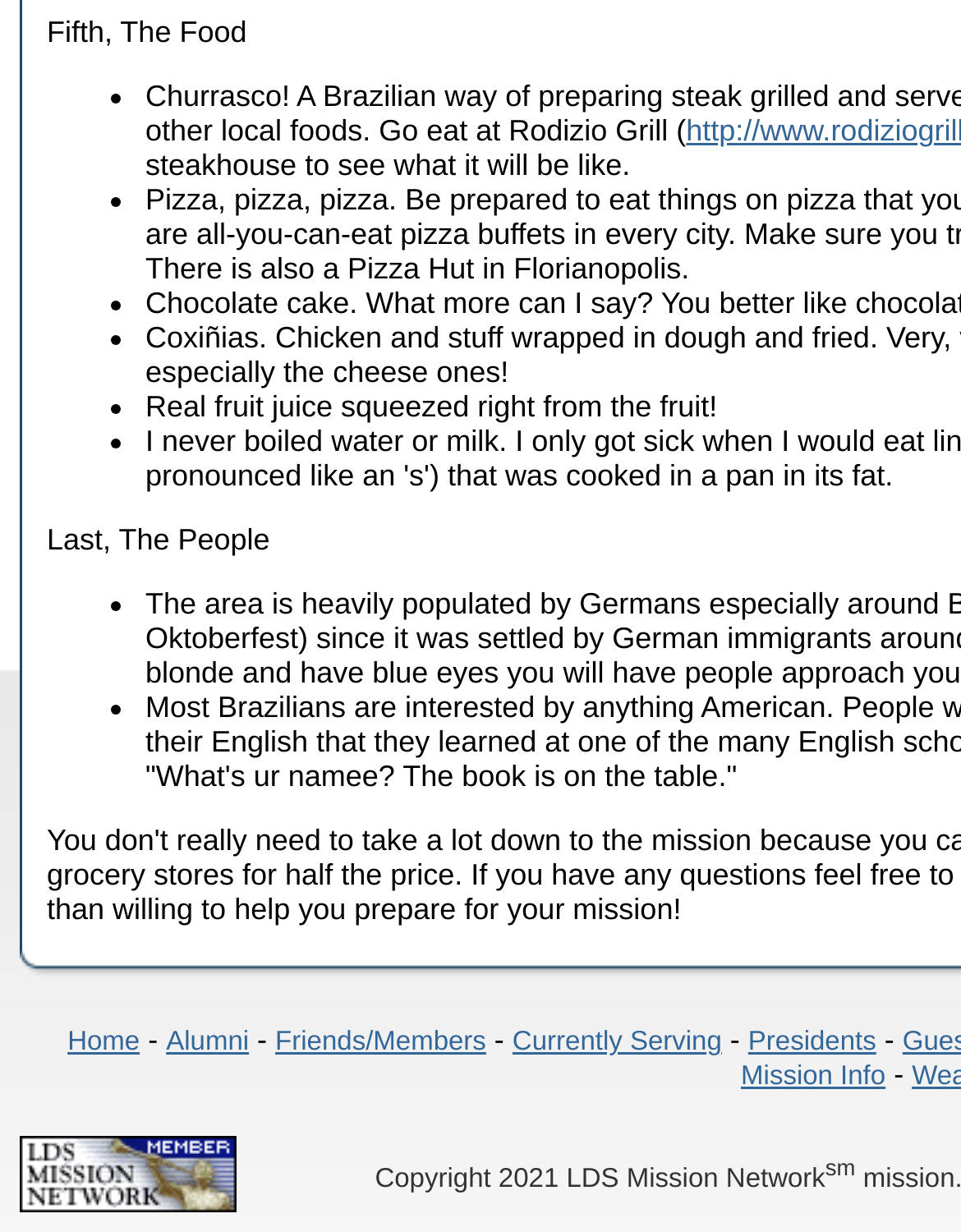Find the UI element described as: "Currently Serving" and predict its bounding box coordinates. Ensure the coordinates are four float numbers between 0 and 1, [left, top, right, bottom].

[0.533, 0.834, 0.751, 0.858]